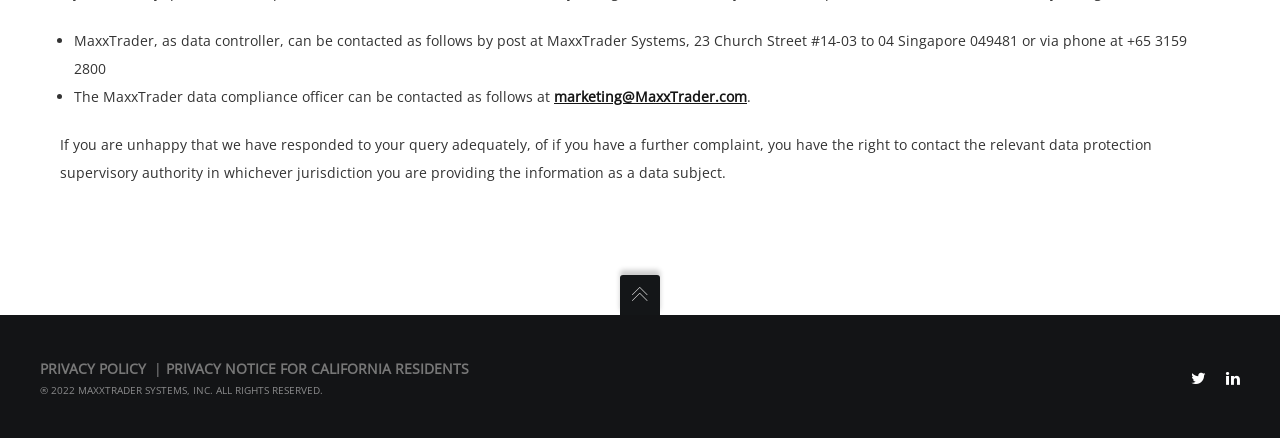Determine the bounding box coordinates for the HTML element described here: "Privacy Notice for California Residents".

[0.13, 0.82, 0.366, 0.864]